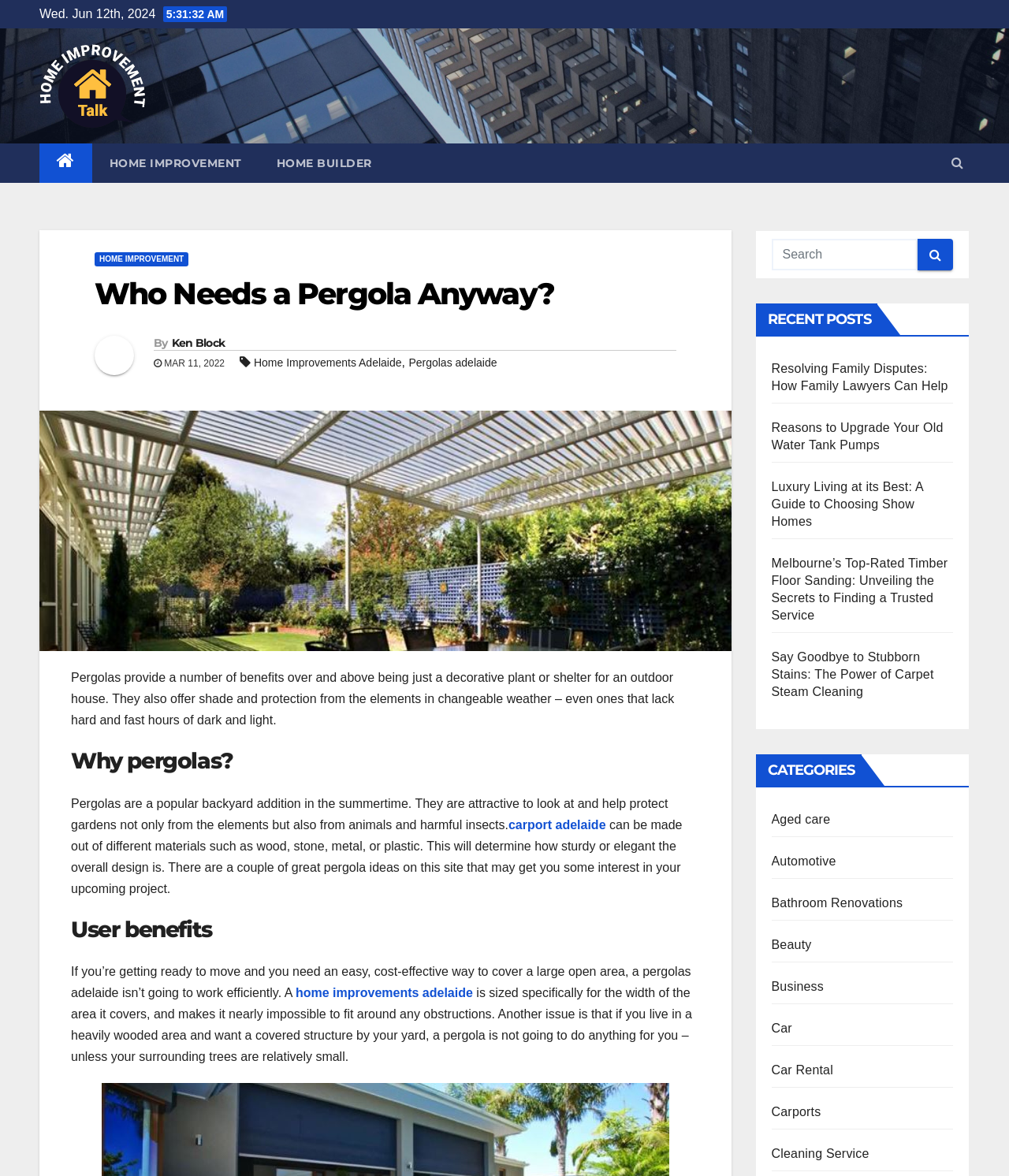Can you find the bounding box coordinates for the element that needs to be clicked to execute this instruction: "Click the logo"? The coordinates should be given as four float numbers between 0 and 1, i.e., [left, top, right, bottom].

[0.039, 0.038, 0.213, 0.109]